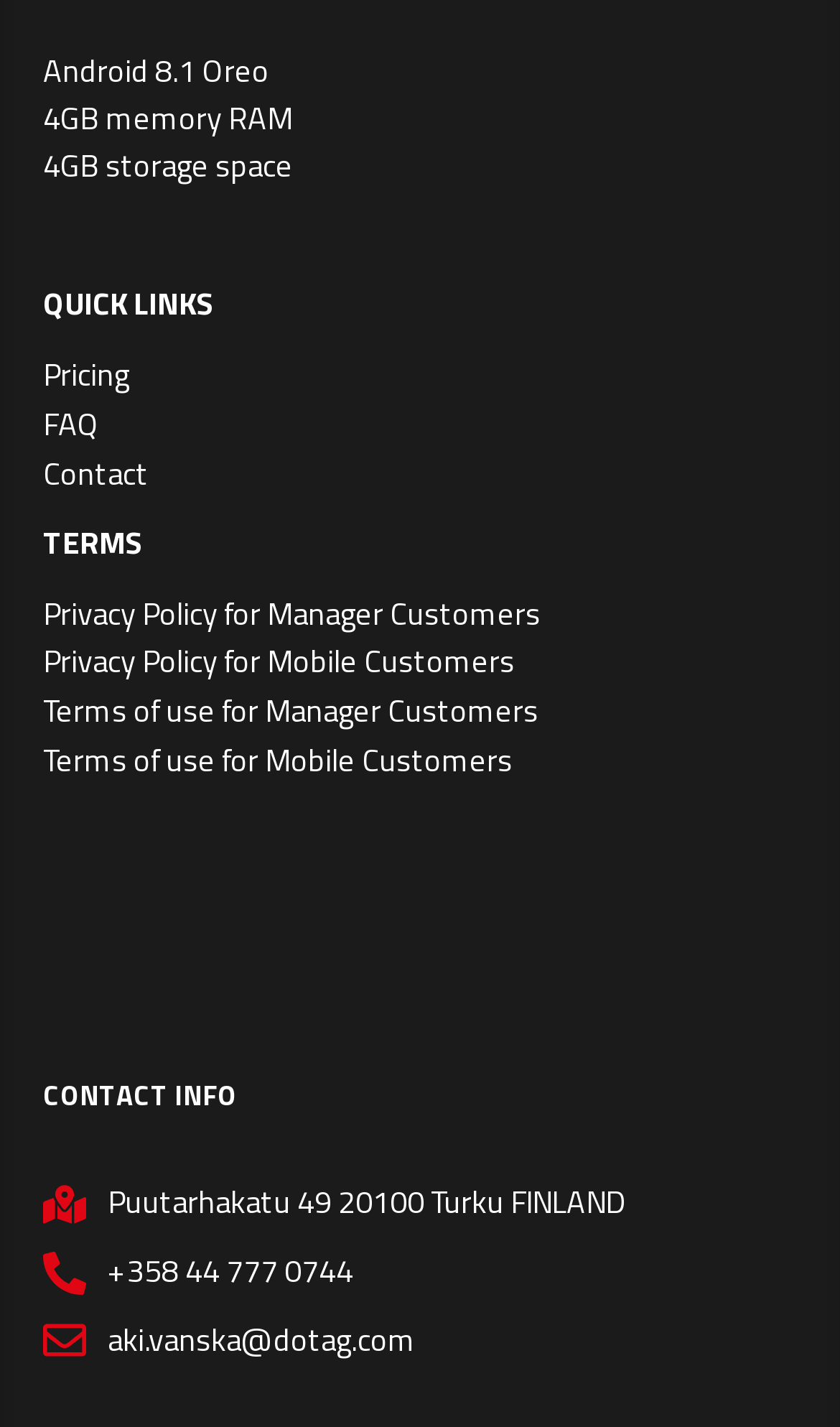Provide the bounding box coordinates, formatted as (top-left x, top-left y, bottom-right x, bottom-right y), with all values being floating point numbers between 0 and 1. Identify the bounding box of the UI element that matches the description: Privacy Policy for Mobile Customers

[0.051, 0.447, 0.949, 0.482]